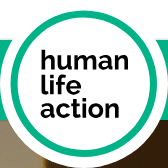What is the font style of the text in the logo?
Could you answer the question with a detailed and thorough explanation?

The font style of the text 'human life action' in the logo is bold and modern, which conveys a sense of confidence and forward-thinking, aligning with the organization's mission and commitment to advocating for human life issues.